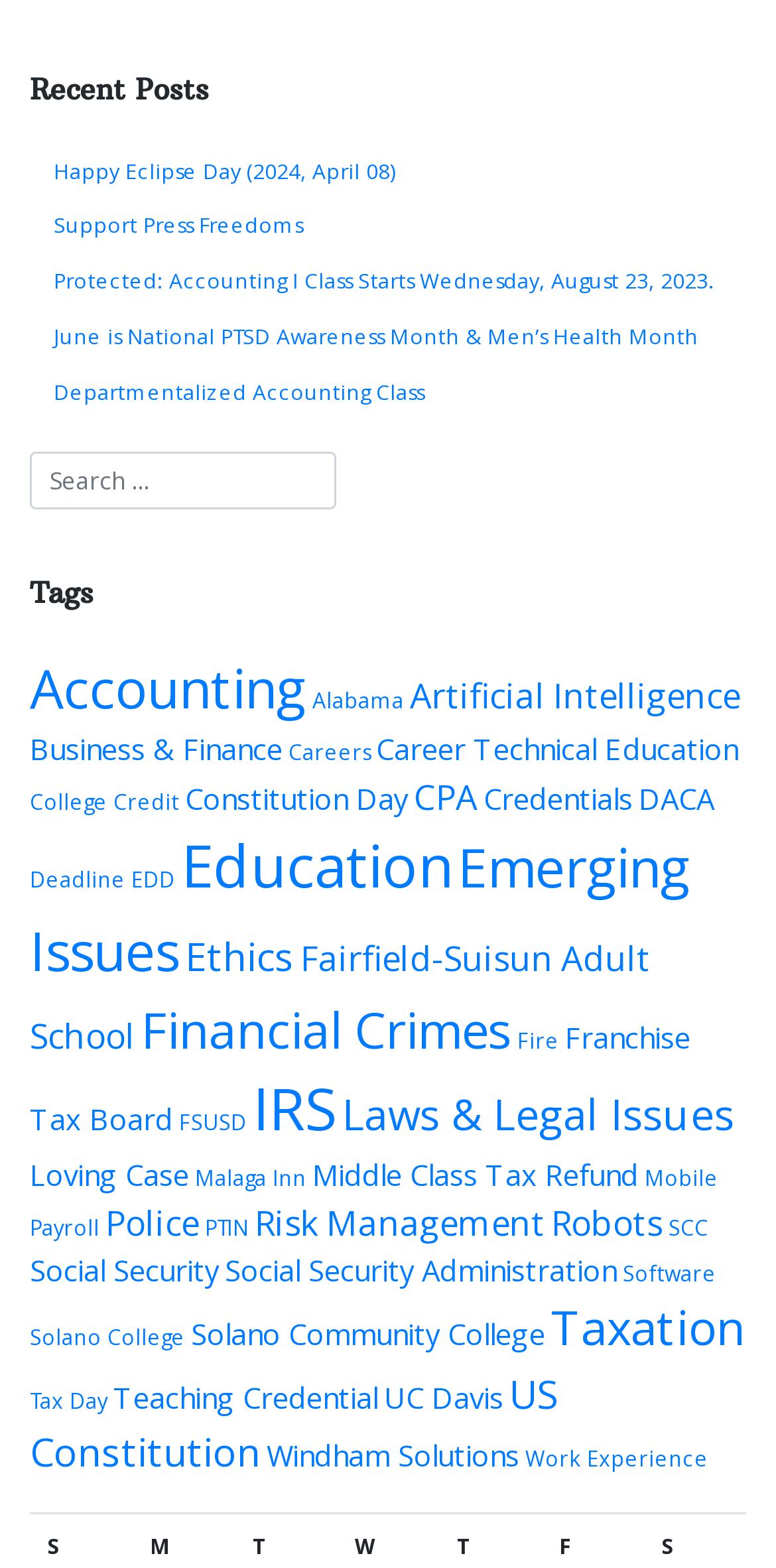Is there a post about 'Constitution Day'?
Please elaborate on the answer to the question with detailed information.

I searched for the term 'Constitution Day' in the links under the 'Recent Posts' and 'Tags' headings and found a link 'Constitution Day (2 items)' under the 'Tags' heading. This indicates that there is a post about 'Constitution Day'.